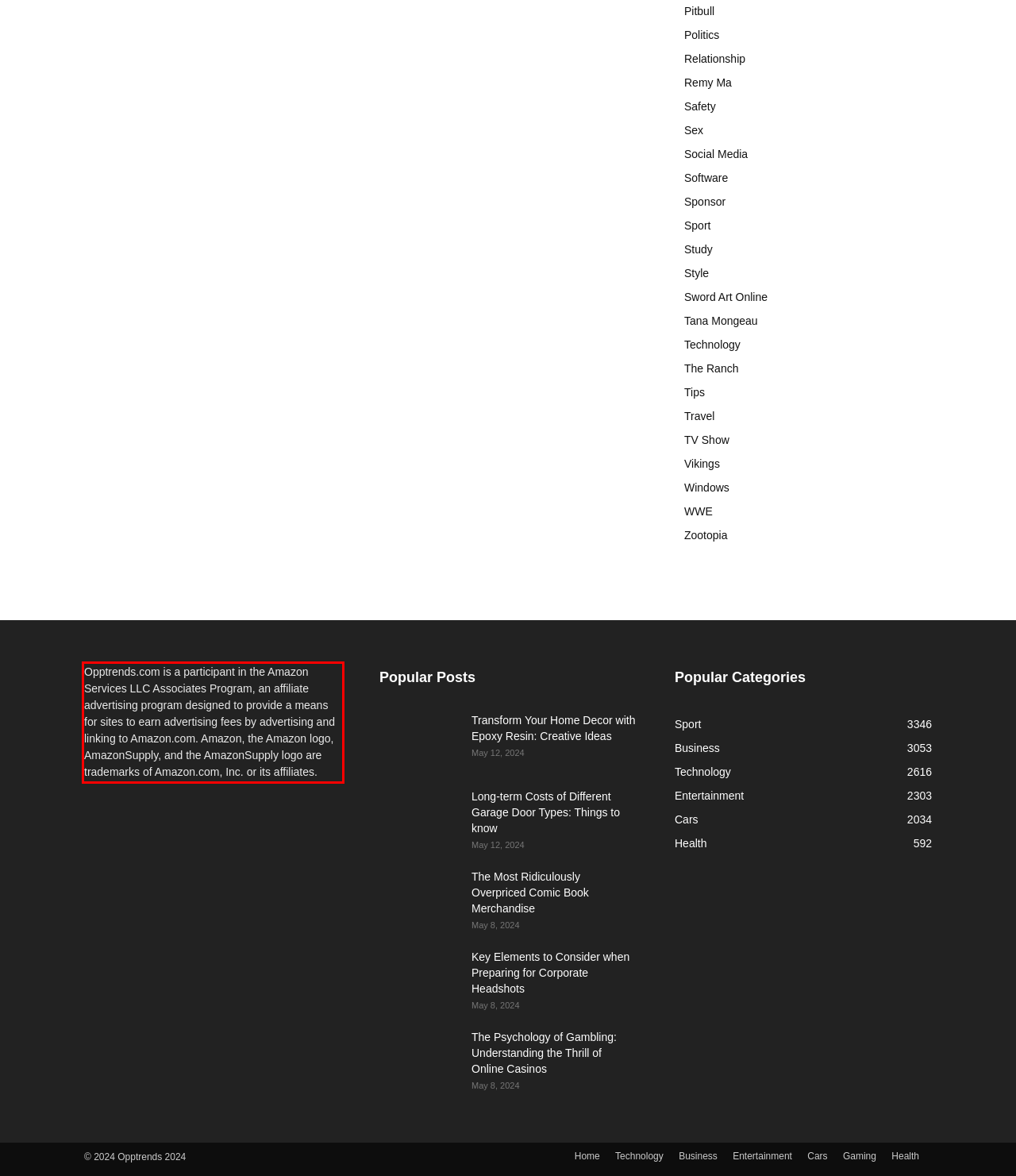In the screenshot of the webpage, find the red bounding box and perform OCR to obtain the text content restricted within this red bounding box.

Opptrends.com is a participant in the Amazon Services LLC Associates Program, an affiliate advertising program designed to provide a means for sites to earn advertising fees by advertising and linking to Amazon.com. Amazon, the Amazon logo, AmazonSupply, and the AmazonSupply logo are trademarks of Amazon.com, Inc. or its affiliates.